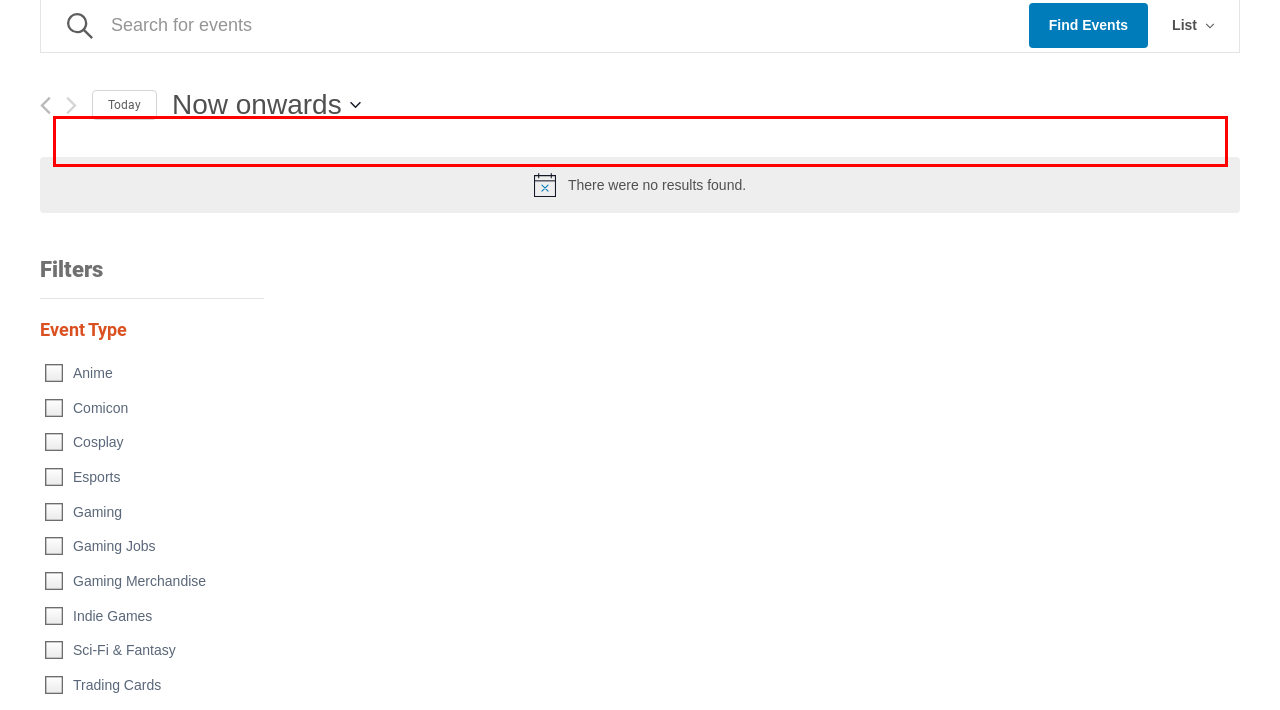Examine the webpage screenshot and use OCR to obtain the text inside the red bounding box.

These Events typically attract a wide range of people, from casual and competitive gamers, to game developers, game coaches, game streamers, game creators, industry professionals, and spectators.